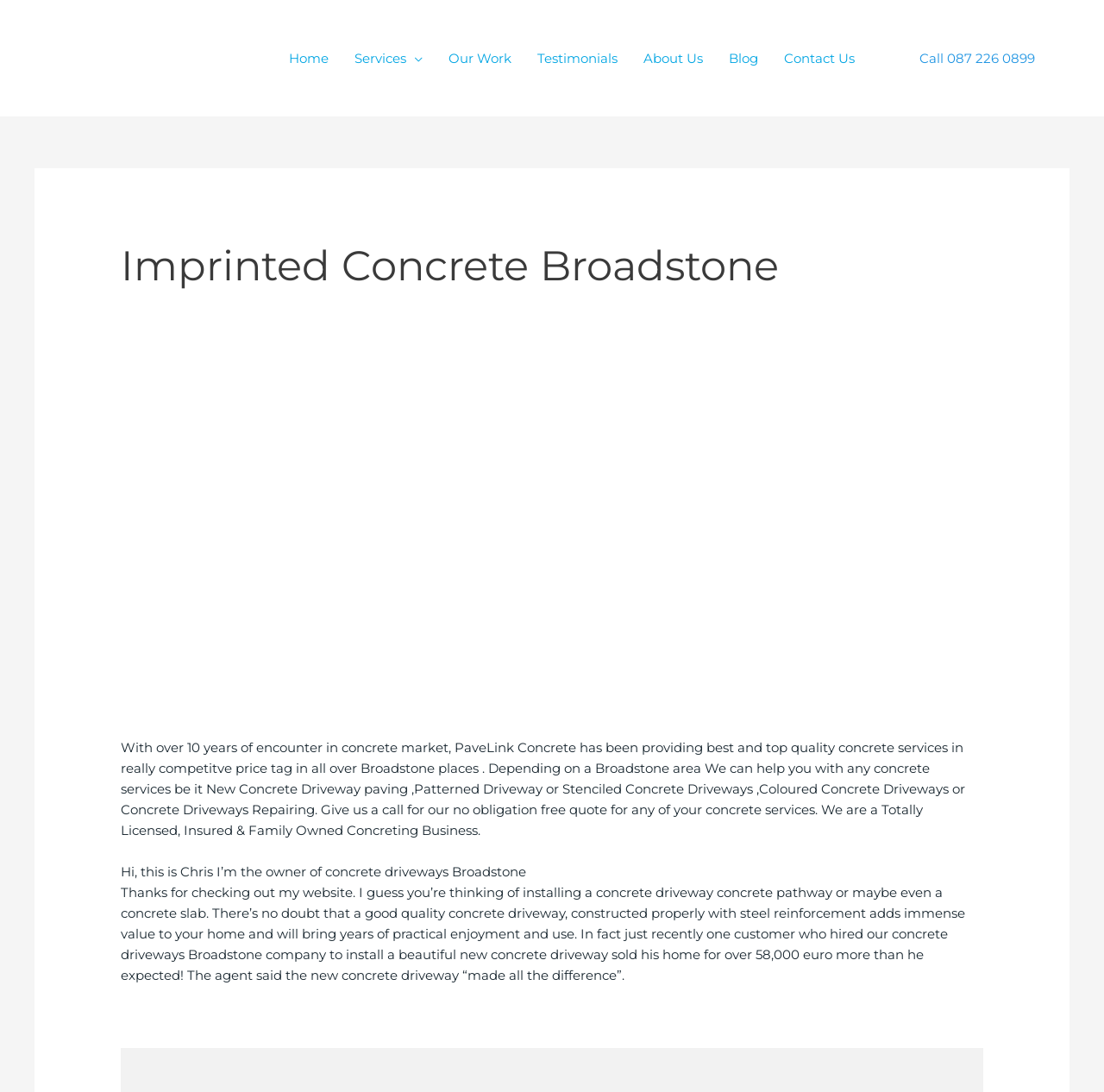Generate a comprehensive caption for the webpage you are viewing.

The webpage is about a specialist pattern imprinted concrete driveway contractor in Broadstone. At the top left, there is a small link. Below it, a navigation menu spans across the top of the page, containing links to "Home", "Services", "Our Work", "Testimonials", "About Us", "Blog", and "Contact Us". 

On the right side of the page, there is a call-to-action link "Call 087 226 0899". Below the navigation menu, a large heading "Imprinted Concrete Broadstone" is centered. Underneath the heading, a prominent image of patterned imprinted concrete driveways in Broadstone takes up most of the page's width.

Below the image, there are two blocks of text. The first block describes the company's experience and services in concrete market, including new concrete driveway paving, patterned driveway, stenciled concrete driveways, colored concrete driveways, and concrete driveways repairing. The second block is a personal message from the owner, Chris, discussing the benefits of a good quality concrete driveway and sharing a customer's success story.